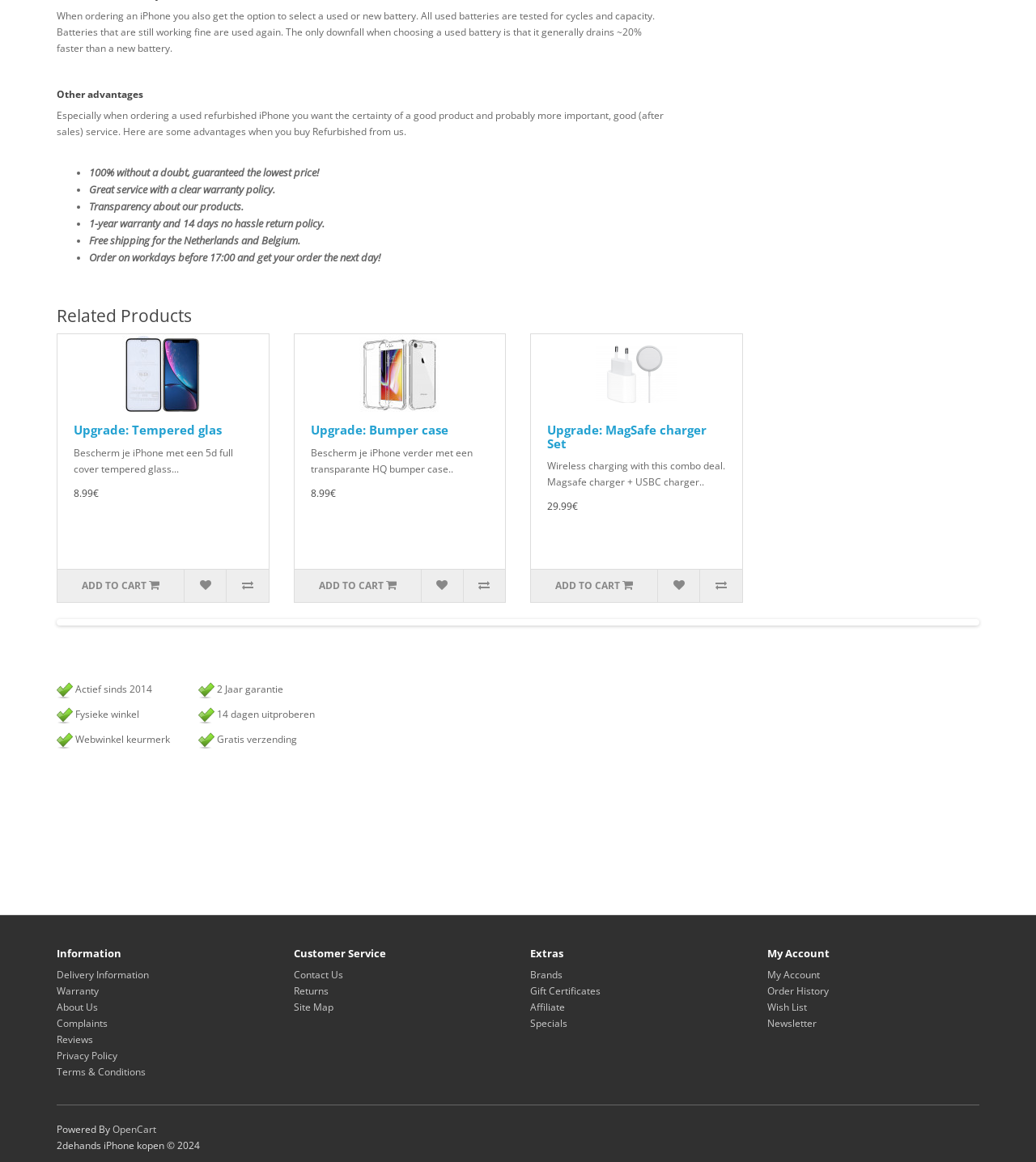Please specify the bounding box coordinates of the region to click in order to perform the following instruction: "Click on the 'Upgrade: Bumper case' link".

[0.284, 0.288, 0.488, 0.357]